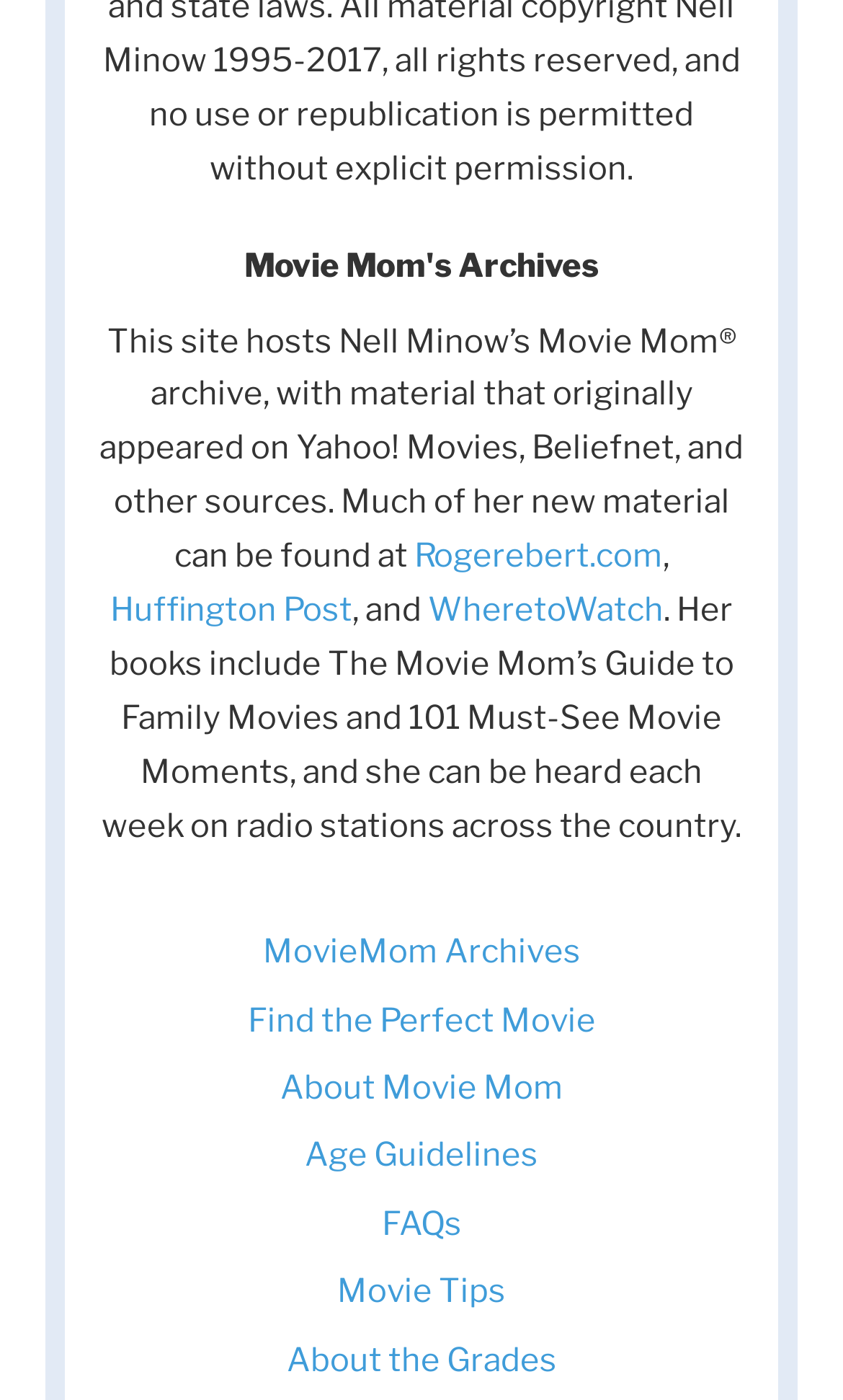Please provide a comprehensive answer to the question below using the information from the image: What is the title of one of Nell Minow's books?

The static text mentions 'Her books include The Movie Mom’s Guide to Family Movies and 101 Must-See Movie Moments', indicating that one of her books is titled 'The Movie Mom’s Guide to Family Movies'.